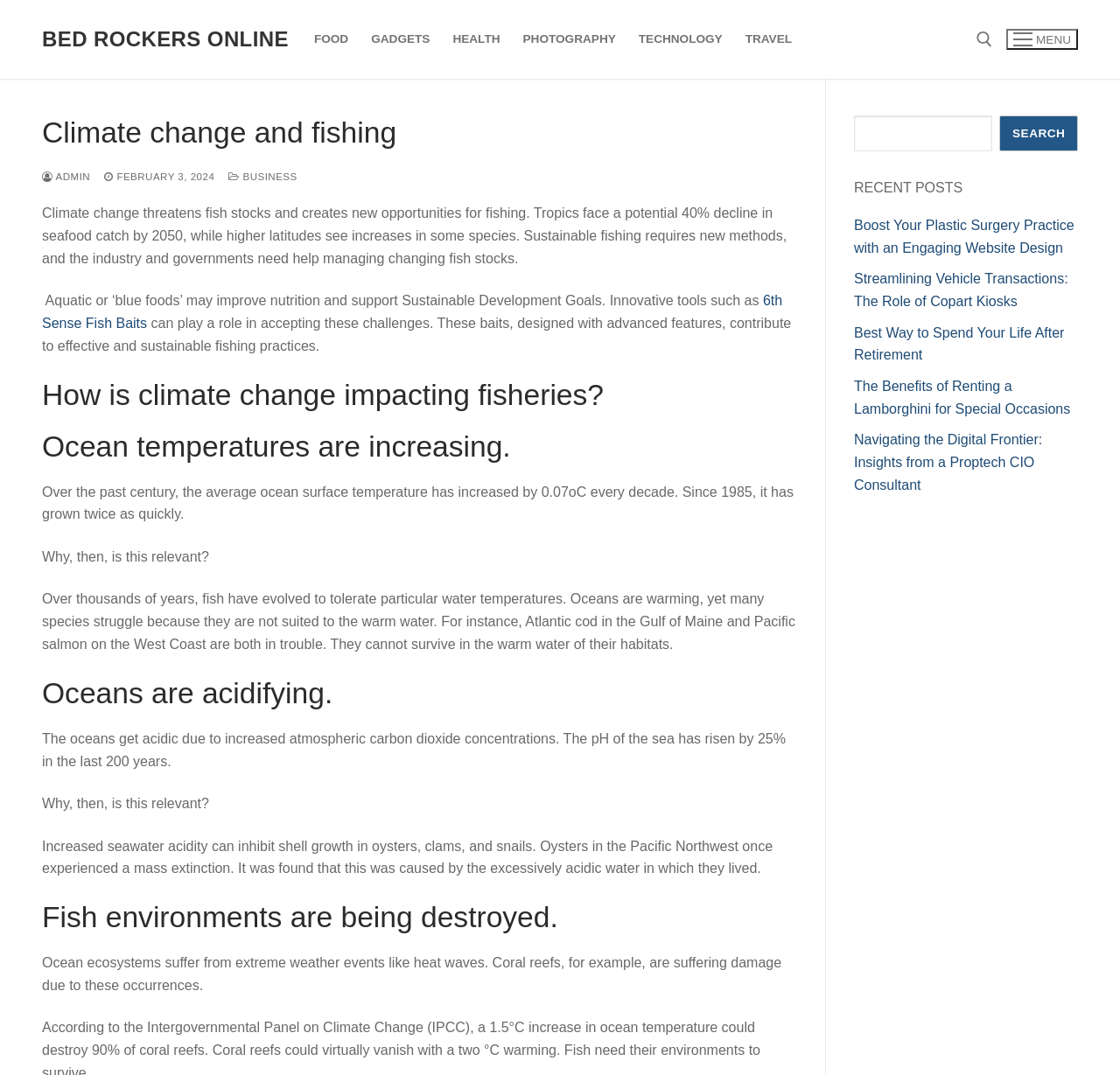Identify the bounding box coordinates of the section to be clicked to complete the task described by the following instruction: "Visit Facebook page". The coordinates should be four float numbers between 0 and 1, formatted as [left, top, right, bottom].

None